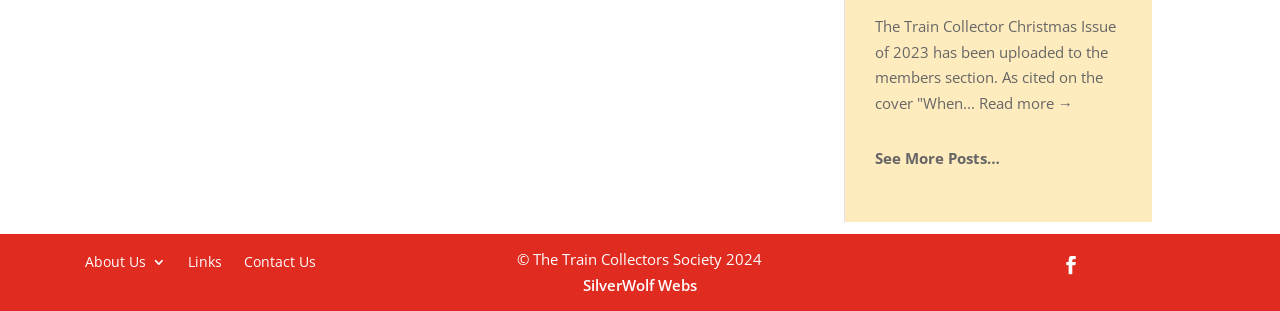Using the information from the screenshot, answer the following question thoroughly:
What is the purpose of the 'Read more →' link?

The 'Read more →' link is likely used to read more about the Christmas Issue of 2023, which is mentioned in the static text above the link.